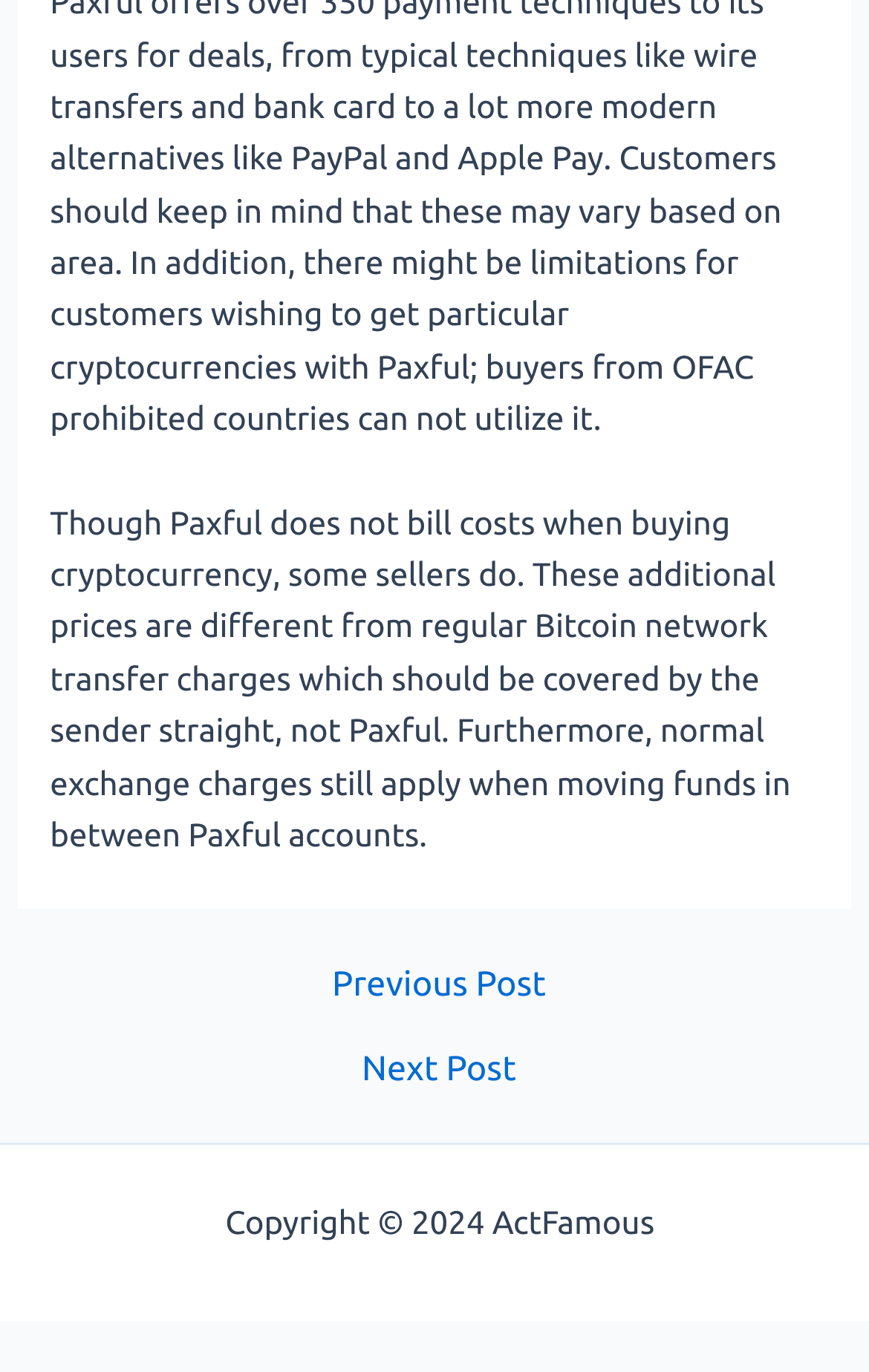Locate the bounding box of the UI element defined by this description: "Sitemap". The coordinates should be given as four float numbers between 0 and 1, formatted as [left, top, right, bottom].

[0.762, 0.876, 0.9, 0.904]